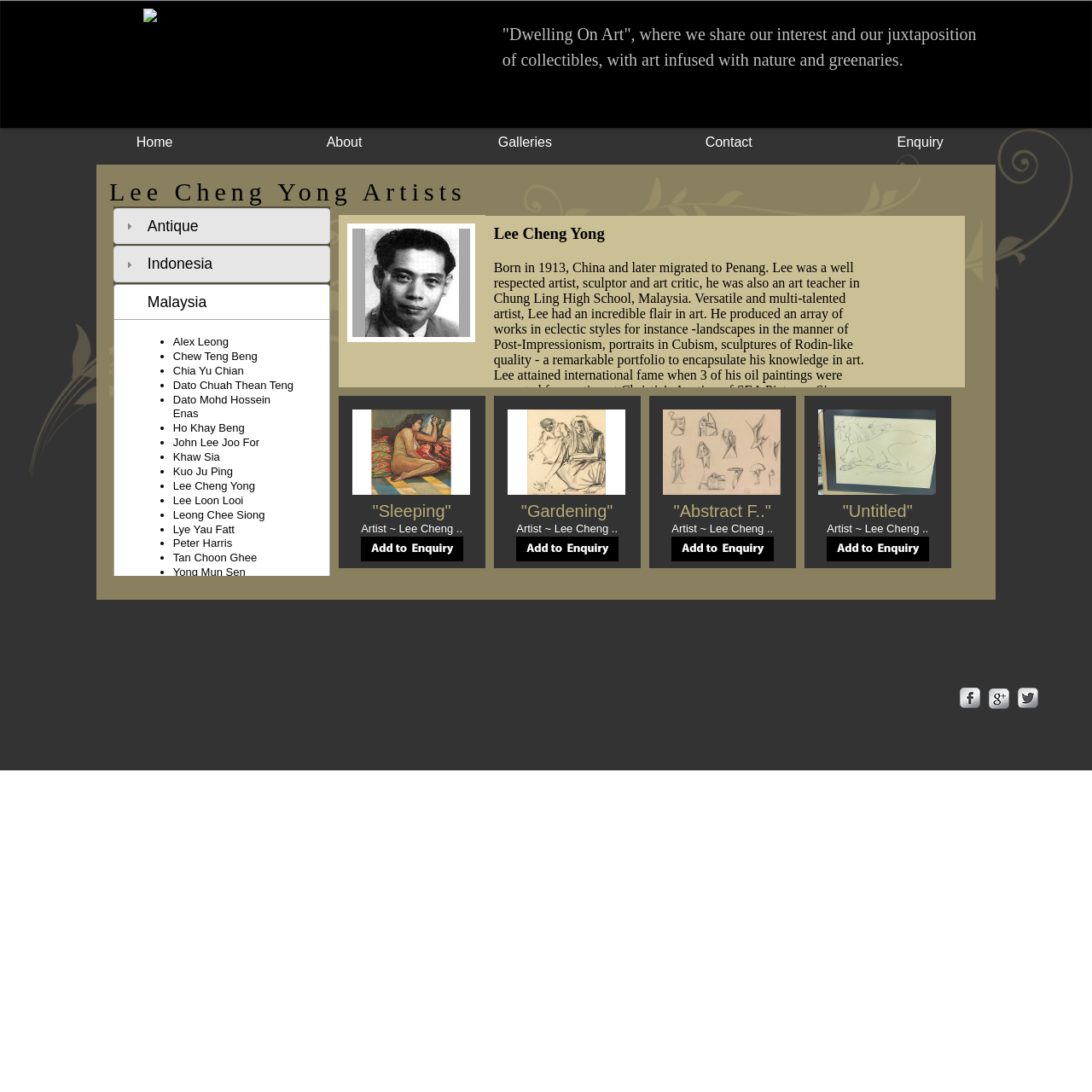Please locate the bounding box coordinates of the element that should be clicked to complete the given instruction: "View details of Abstract Figures".

[0.602, 0.447, 0.72, 0.46]